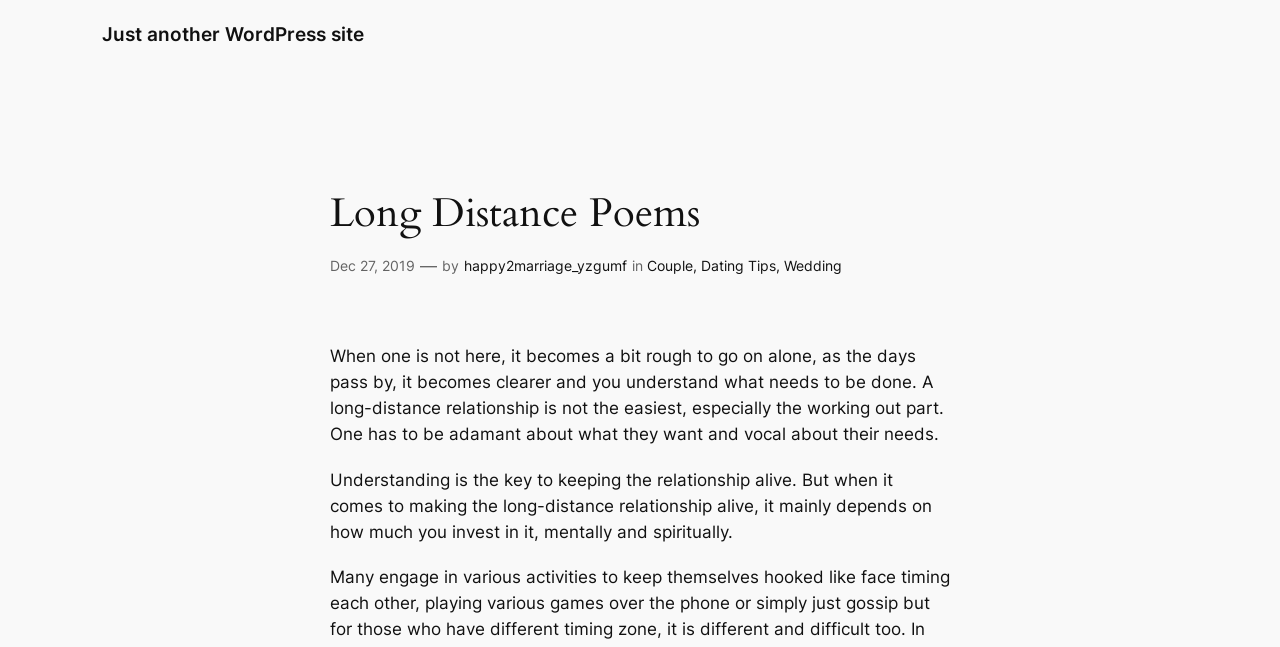Who is the author of the article?
Give a single word or phrase answer based on the content of the image.

happy2marriage_yzgumf